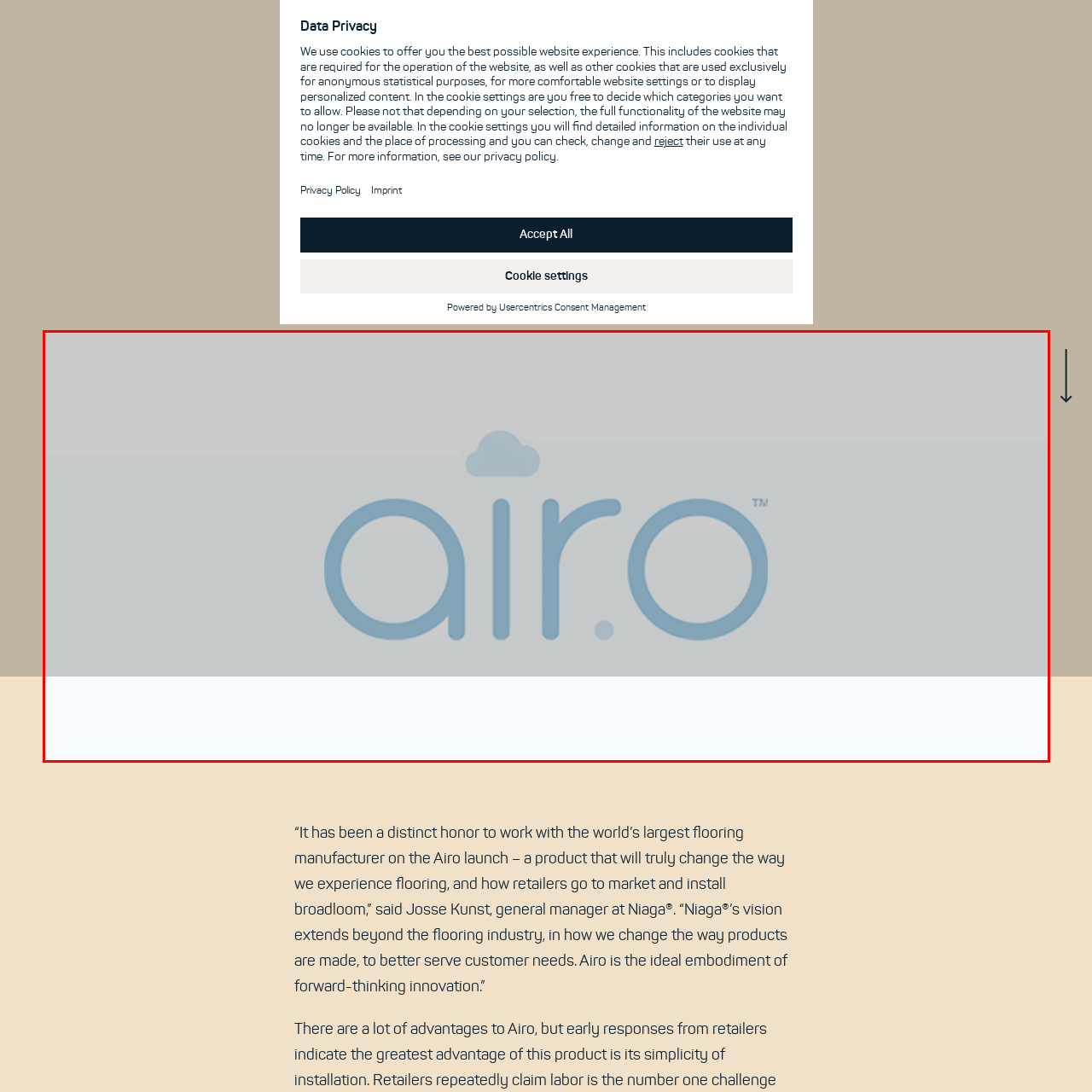Create a detailed narrative describing the image bounded by the red box.

This image features the logo of "Airo," a product developed by Mohawk Industries in collaboration with Niaga® technology. The logo, presented in a soft blue hue, conveys a sense of innovation and modernity, characterized by a minimalist design. A subtle cloud motif above the word "airo" adds an element of lightness and creativity, reflecting the product's focus on consumer-oriented flooring solutions. This branding is a visual representation of Airo's commitment to transforming how flooring is designed and experienced, emphasizing sustainability and customer needs.